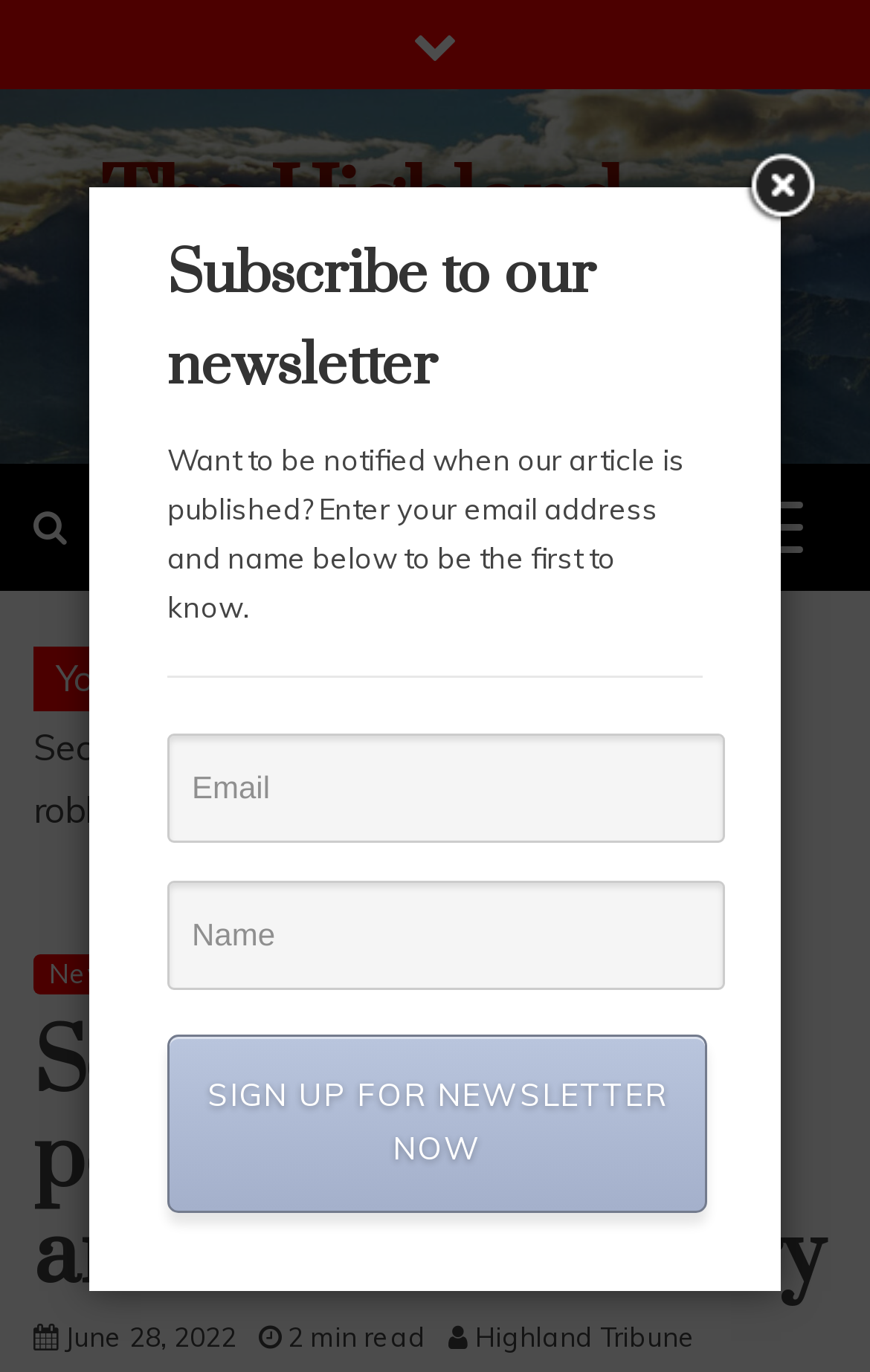Your task is to find and give the main heading text of the webpage.

Security Guard posing as NPA arrested for robbery